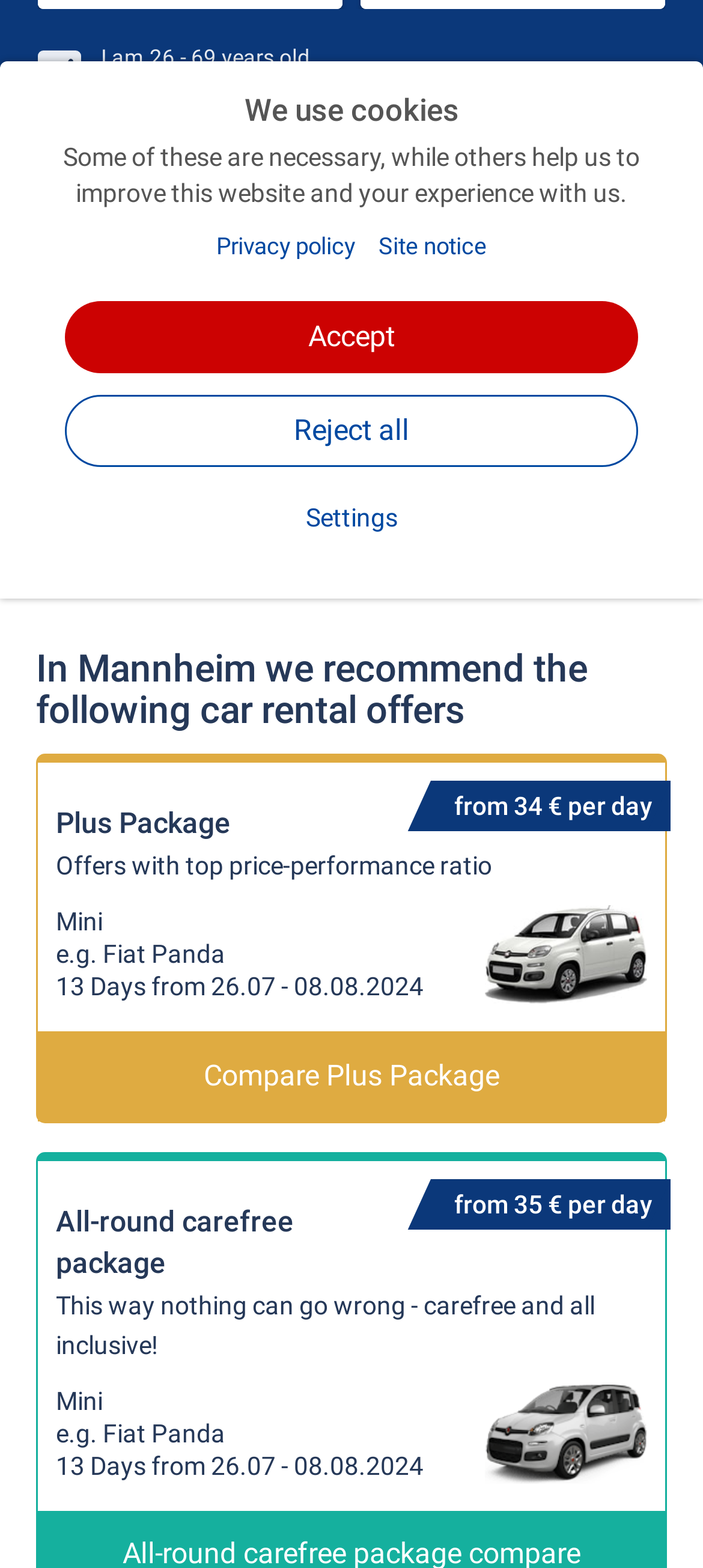Using the description: "Privacy policy", identify the bounding box of the corresponding UI element in the screenshot.

[0.308, 0.149, 0.505, 0.166]